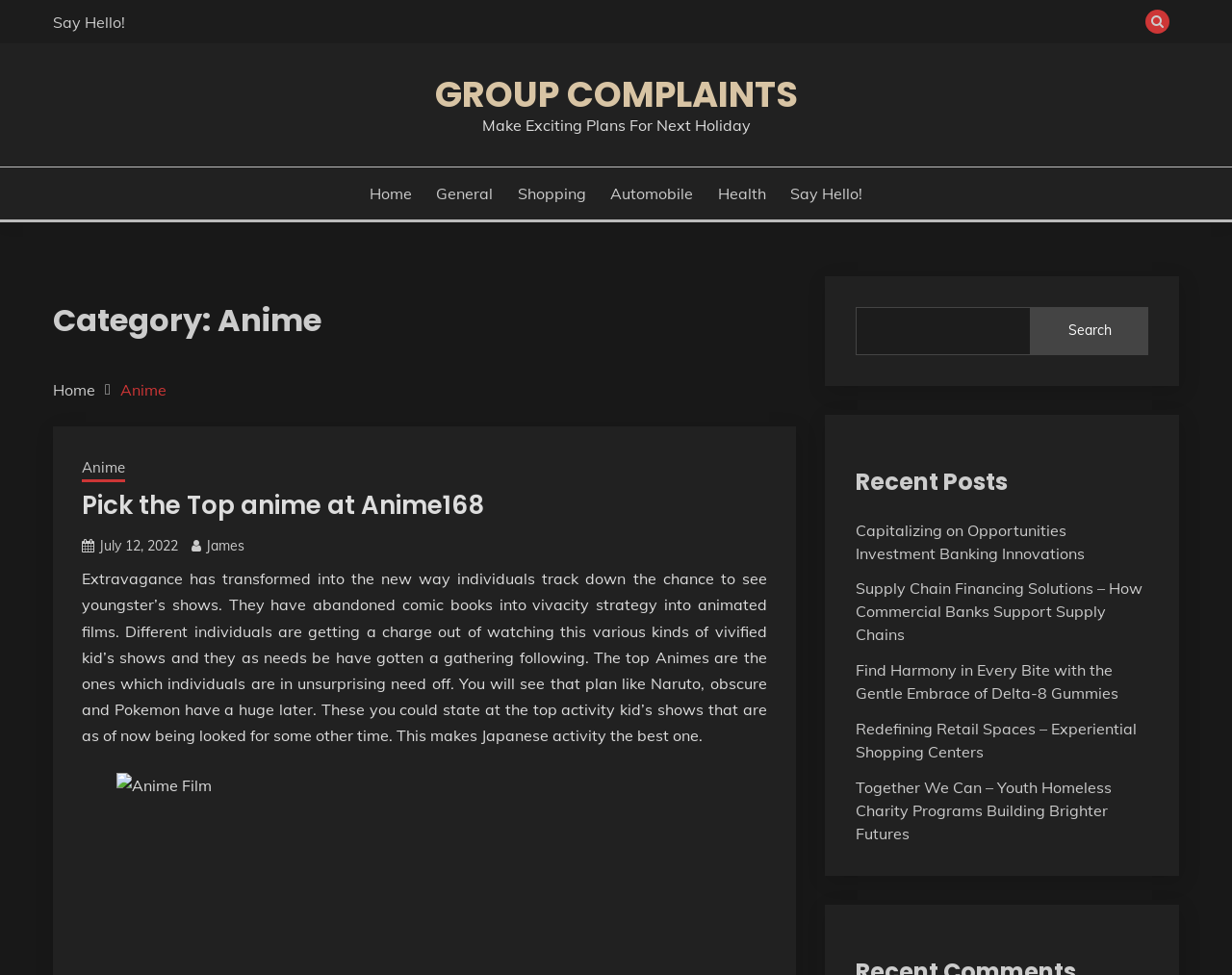How many links are present in the breadcrumbs navigation?
Please use the image to provide a one-word or short phrase answer.

3